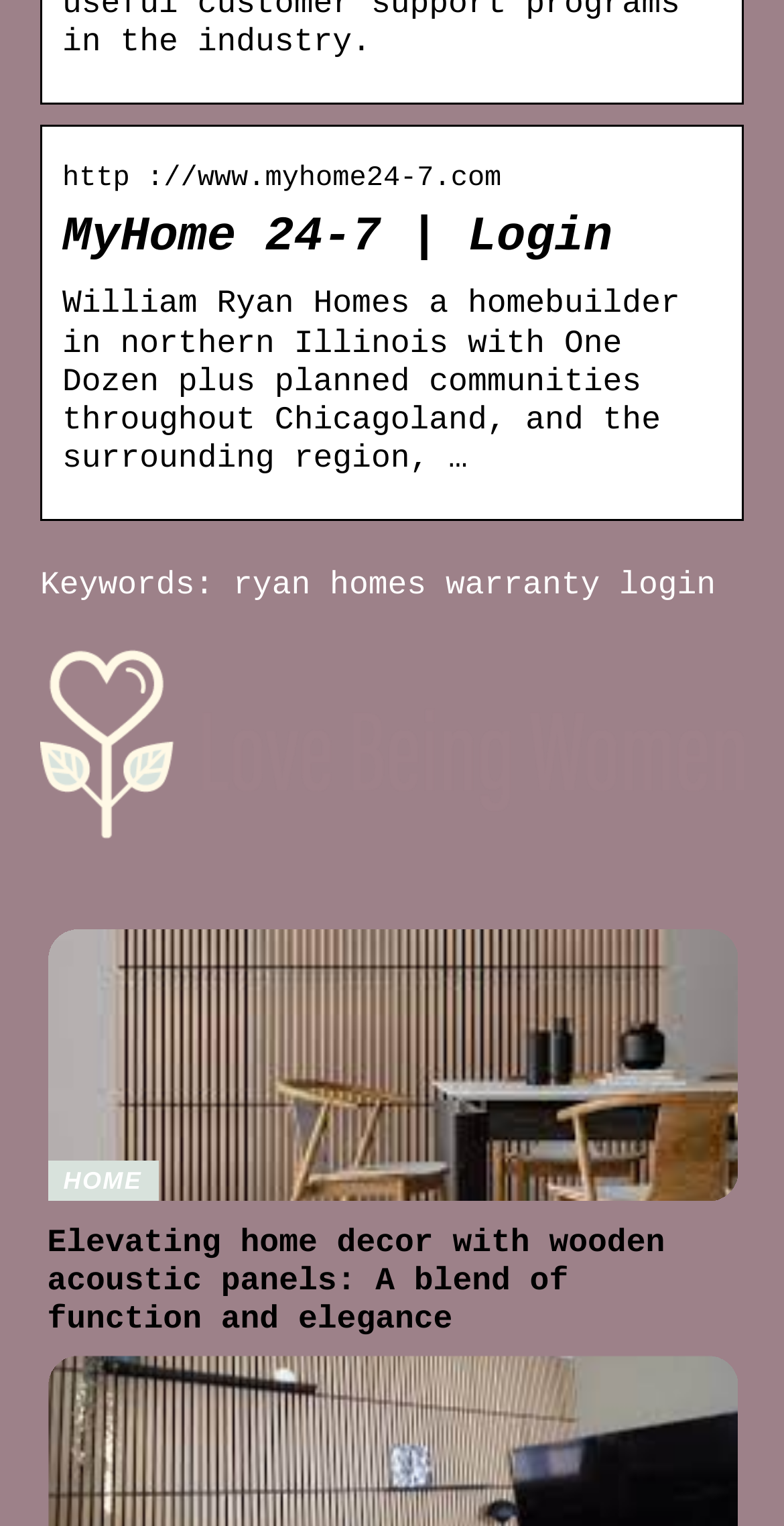Utilize the details in the image to give a detailed response to the question: What is the topic of the article?

The topic of the article can be found in the link element with the text 'HOME Elevating home decor with wooden acoustic panels: A blend of function and elegance'.